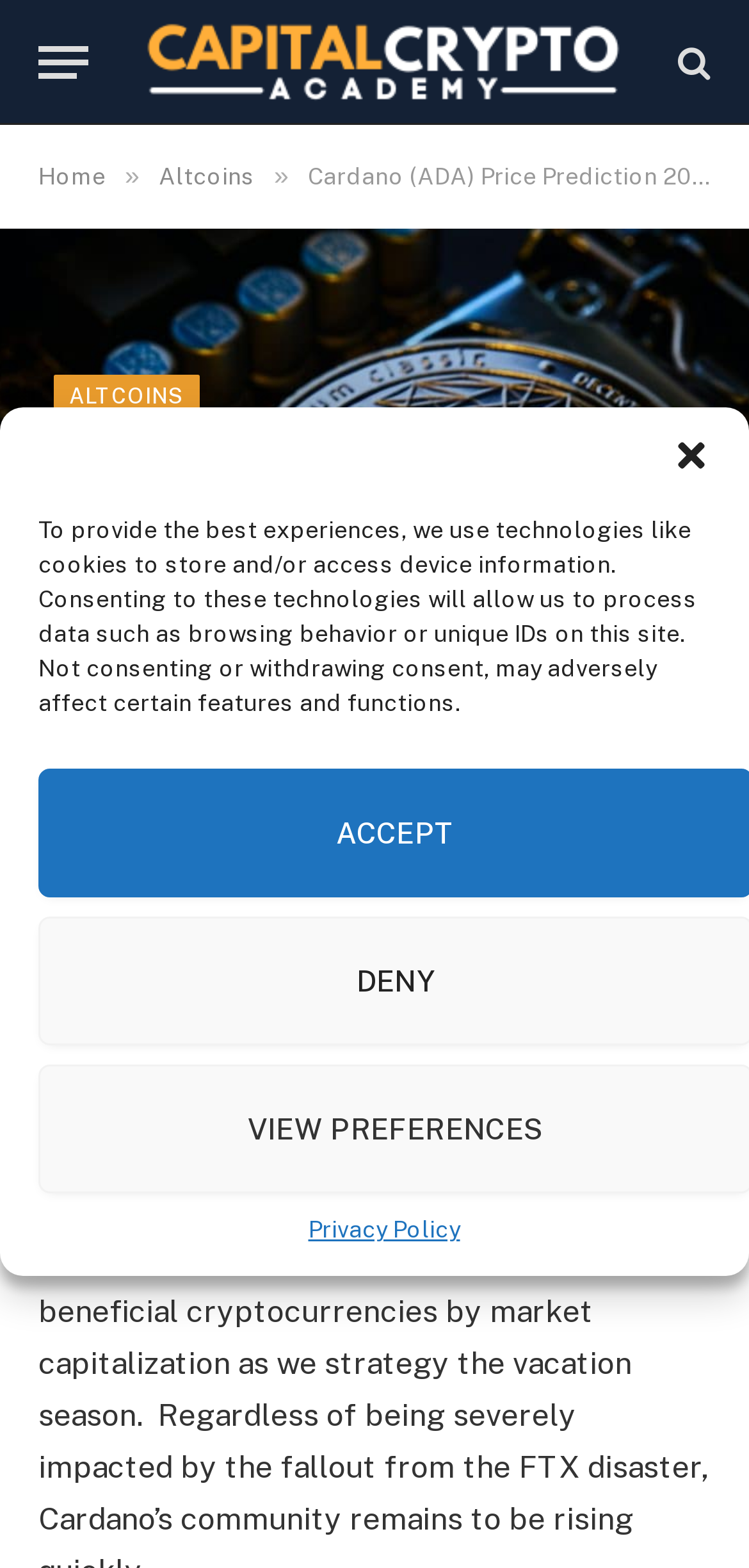Locate the bounding box coordinates of the area that needs to be clicked to fulfill the following instruction: "View the Altcoins page". The coordinates should be in the format of four float numbers between 0 and 1, namely [left, top, right, bottom].

[0.212, 0.104, 0.34, 0.121]